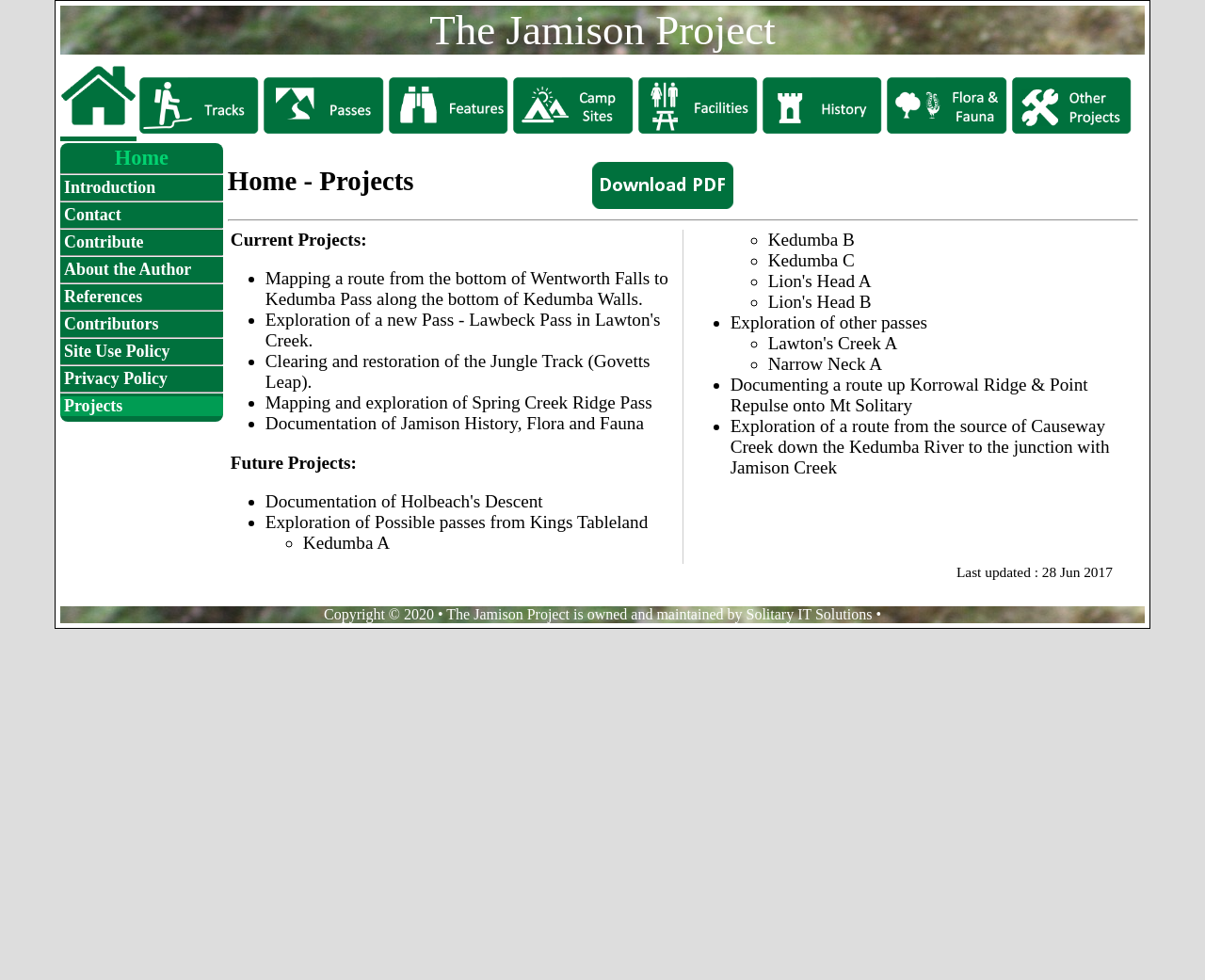Determine the bounding box coordinates of the target area to click to execute the following instruction: "Read about the History of Jamison."

[0.63, 0.123, 0.734, 0.144]